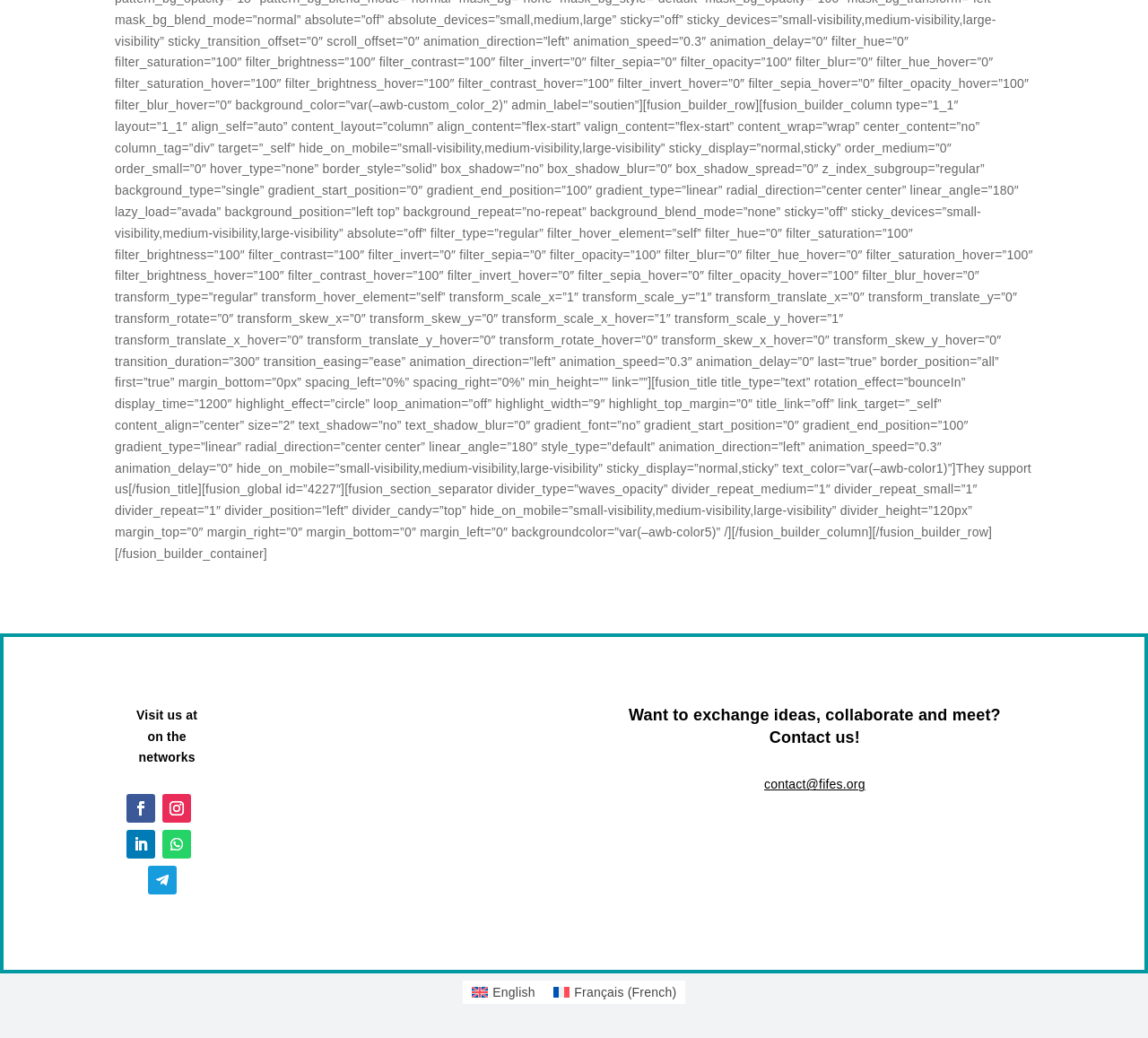Please find and report the bounding box coordinates of the element to click in order to perform the following action: "Switch to French". The coordinates should be expressed as four float numbers between 0 and 1, in the format [left, top, right, bottom].

[0.474, 0.944, 0.597, 0.967]